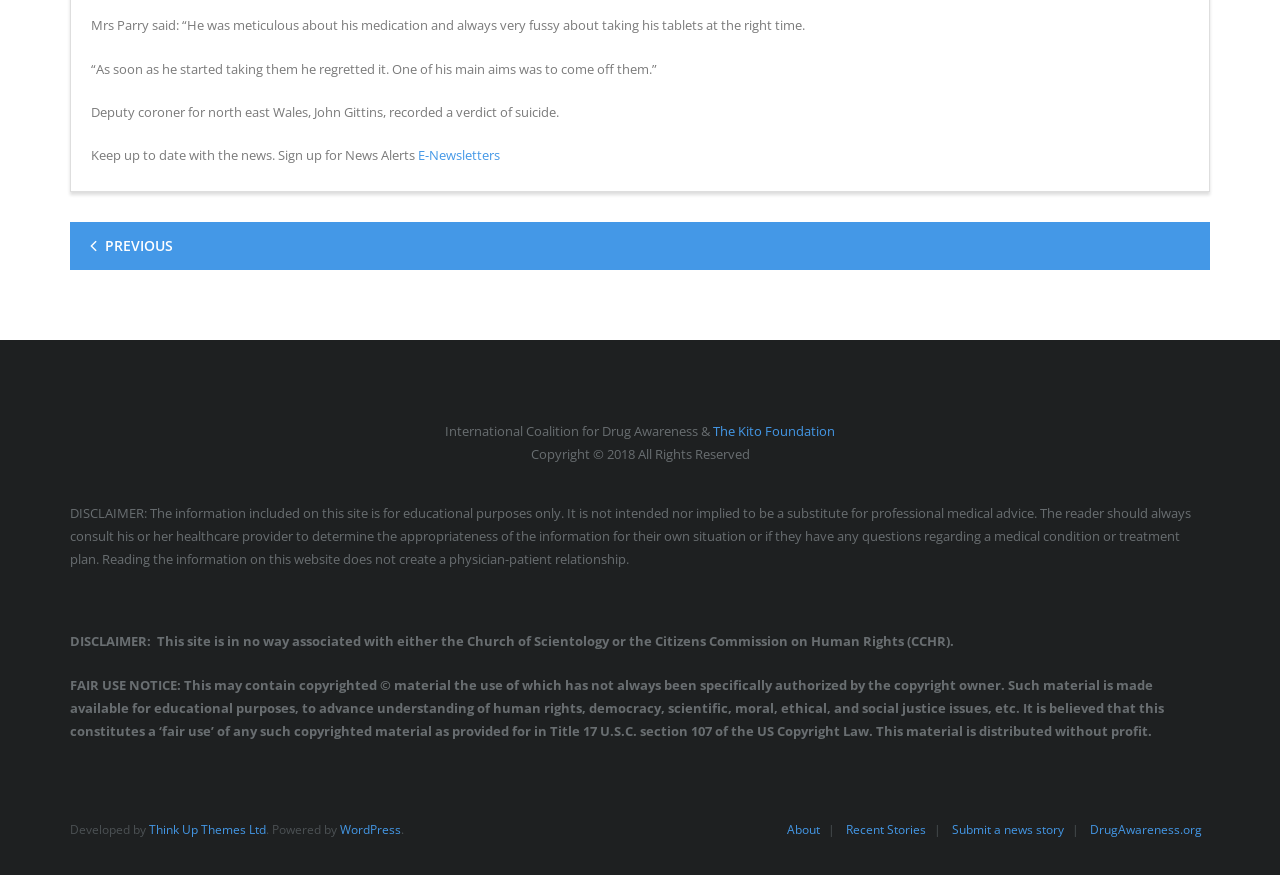Please find the bounding box for the UI element described by: "Sitemap".

None